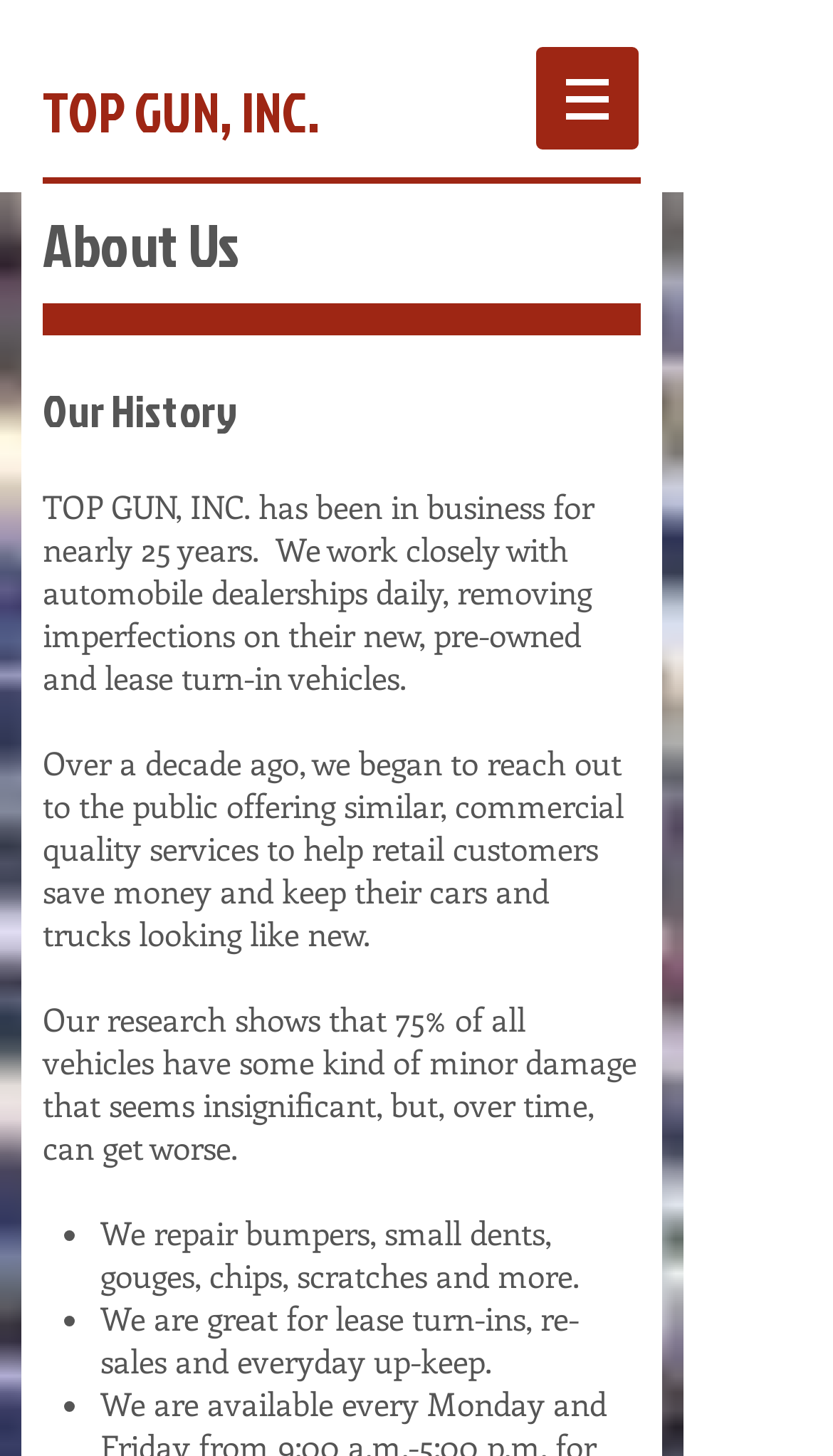Answer the question below in one word or phrase:
What services does the company offer?

bumper repair, dent repair, etc.